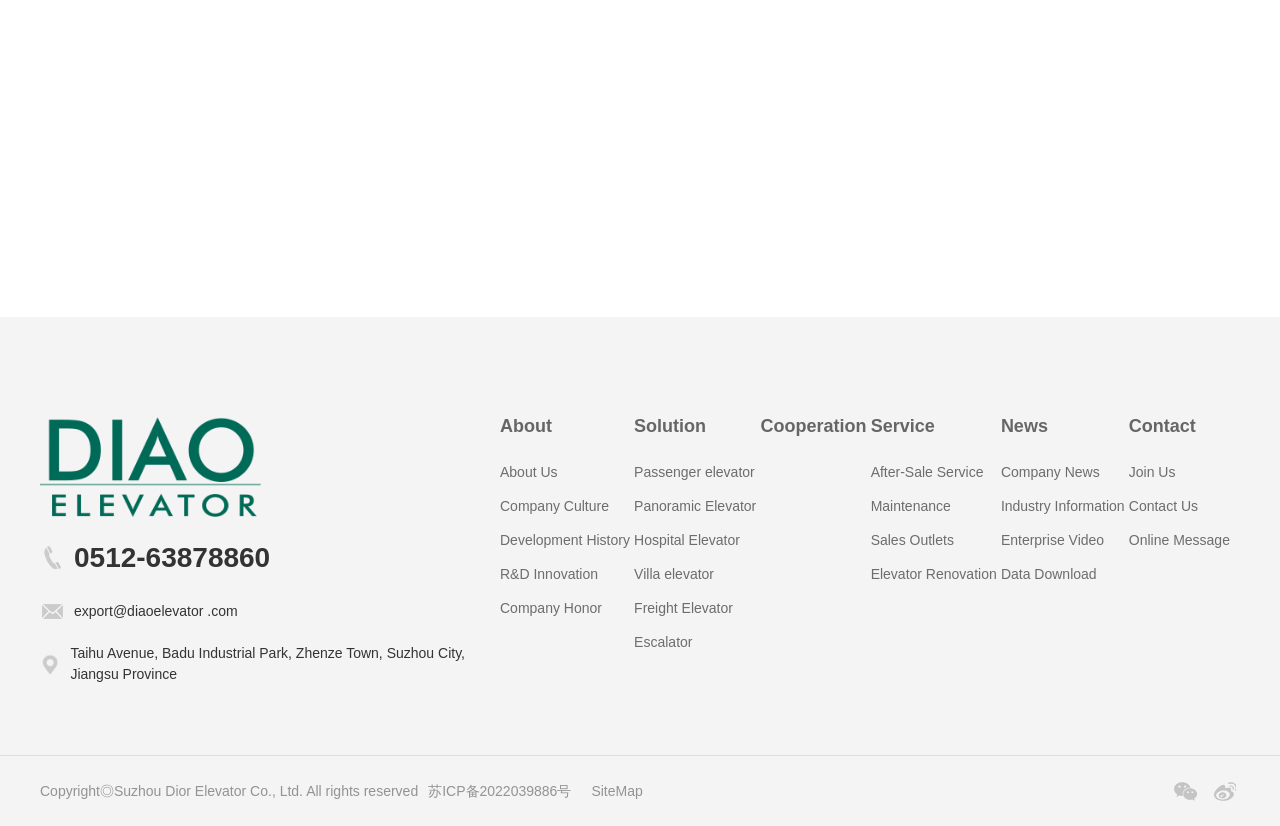Locate the bounding box coordinates of the element I should click to achieve the following instruction: "Read more about 'Brainovio: identity design'".

None